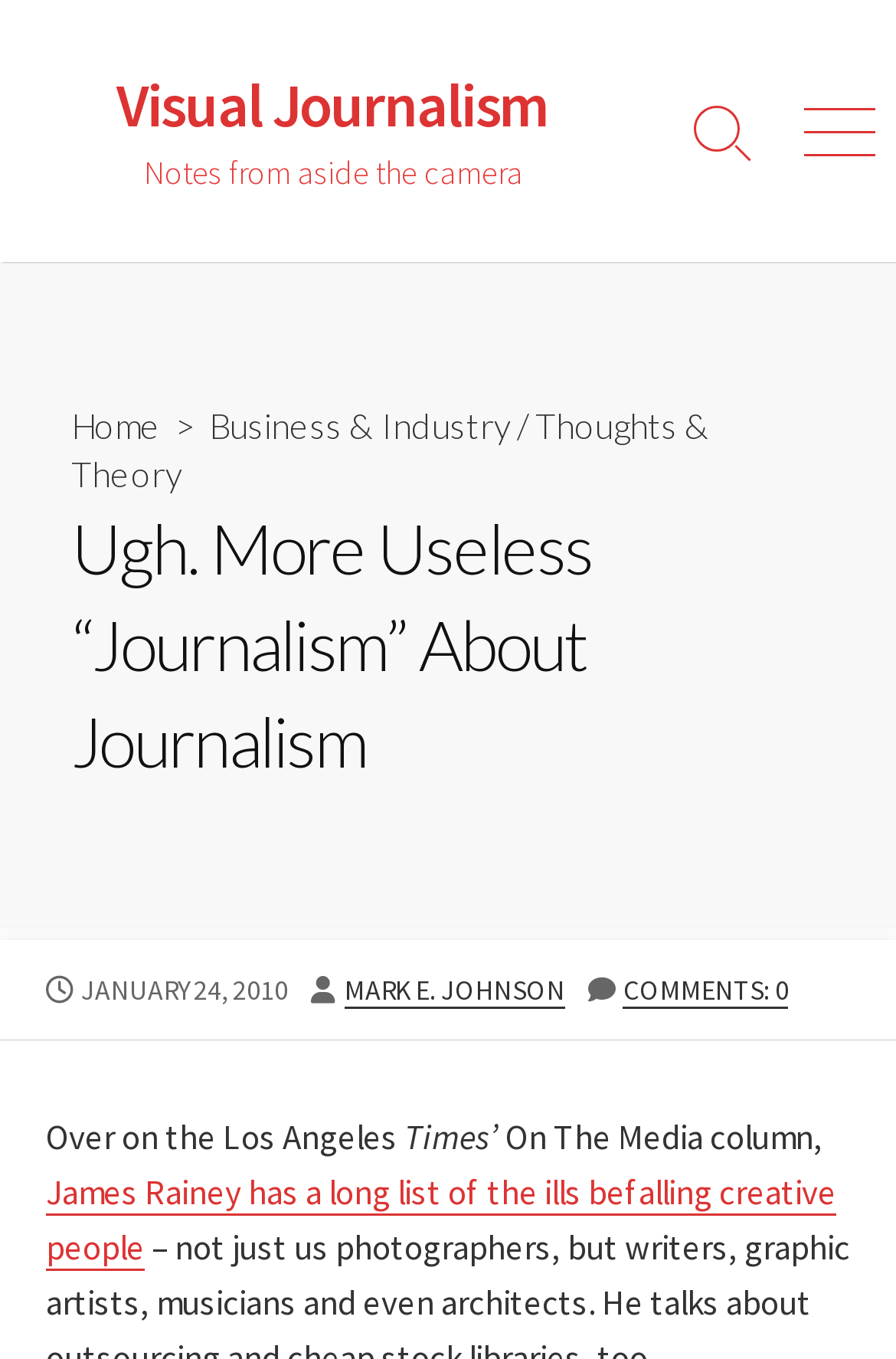Identify the bounding box coordinates of the region that should be clicked to execute the following instruction: "View the 'COMMENTS: 0' section".

[0.696, 0.716, 0.88, 0.741]